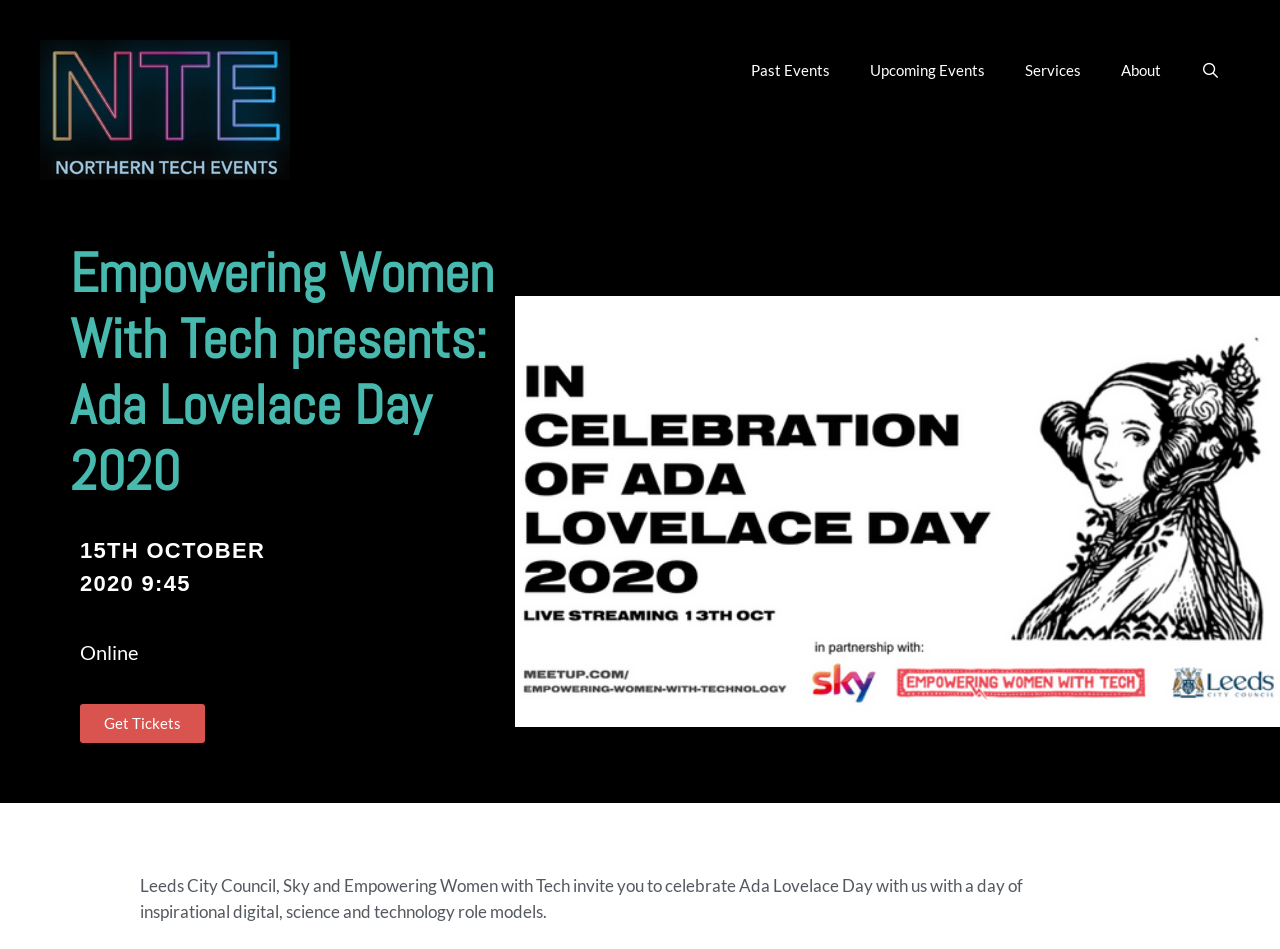What is the name of the event?
Refer to the image and provide a one-word or short phrase answer.

Ada Lovelace Day 2020